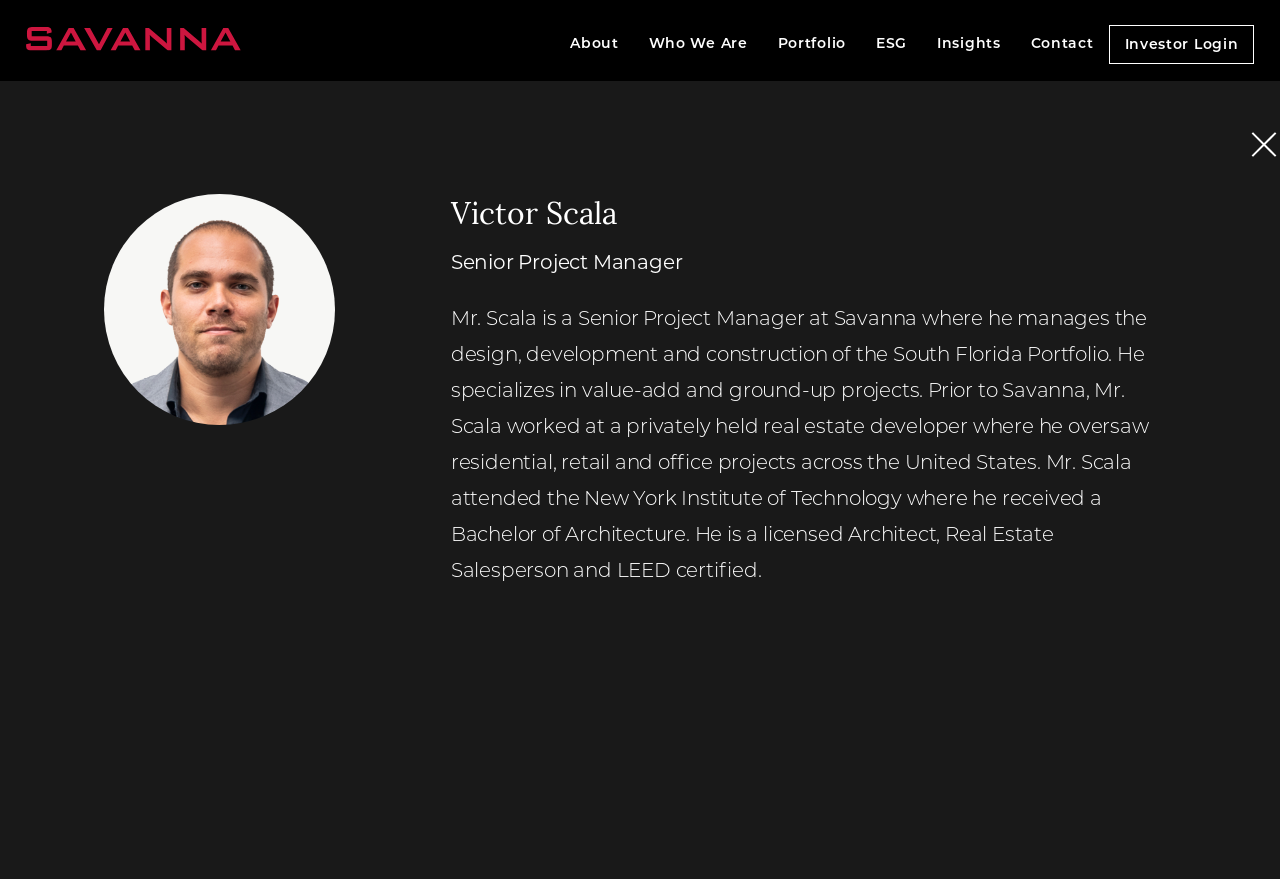Please locate the bounding box coordinates of the element's region that needs to be clicked to follow the instruction: "learn about DEI Iniatives". The bounding box coordinates should be provided as four float numbers between 0 and 1, i.e., [left, top, right, bottom].

[0.445, 0.146, 0.521, 0.166]